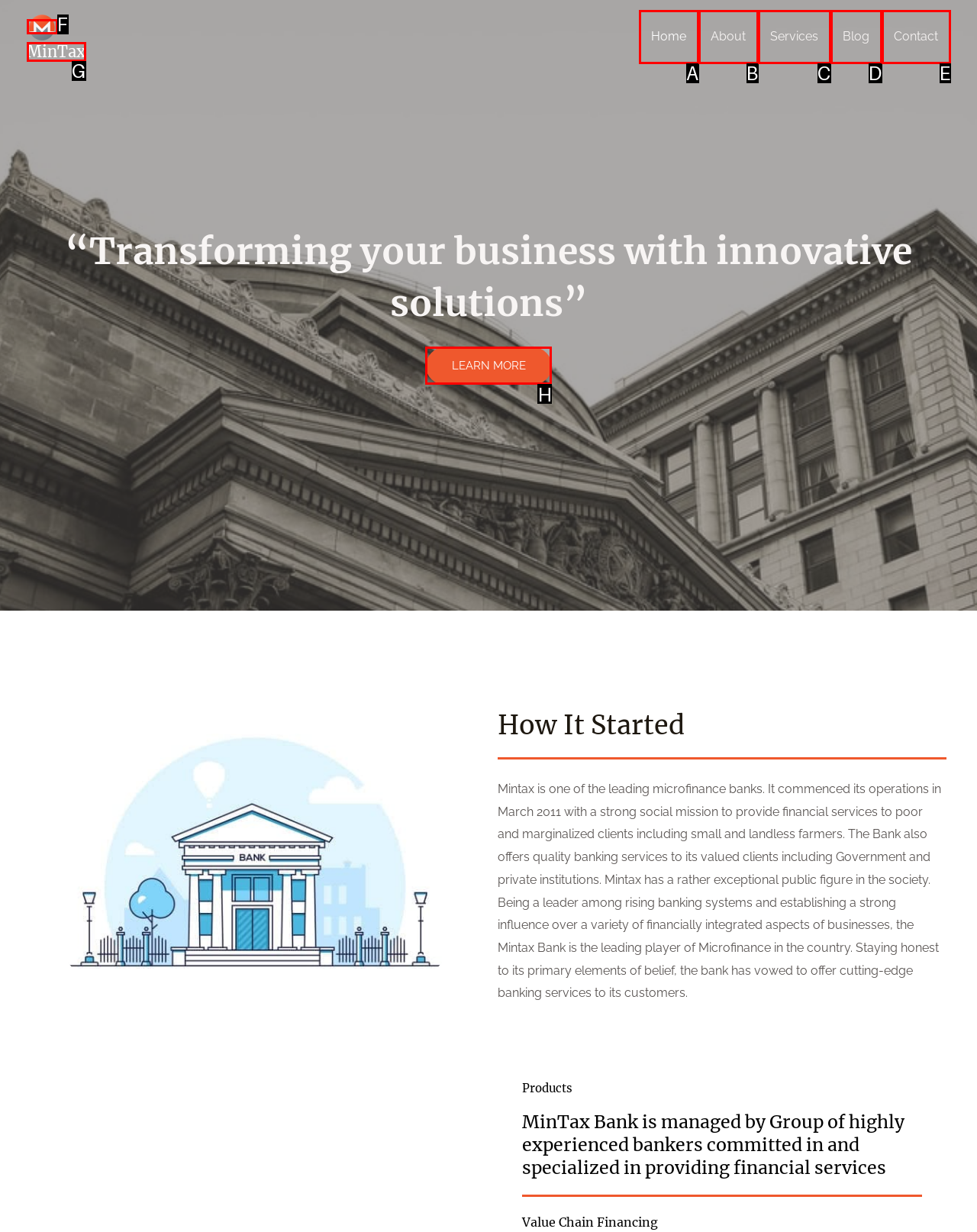Tell me which one HTML element best matches the description: learn more
Answer with the option's letter from the given choices directly.

H